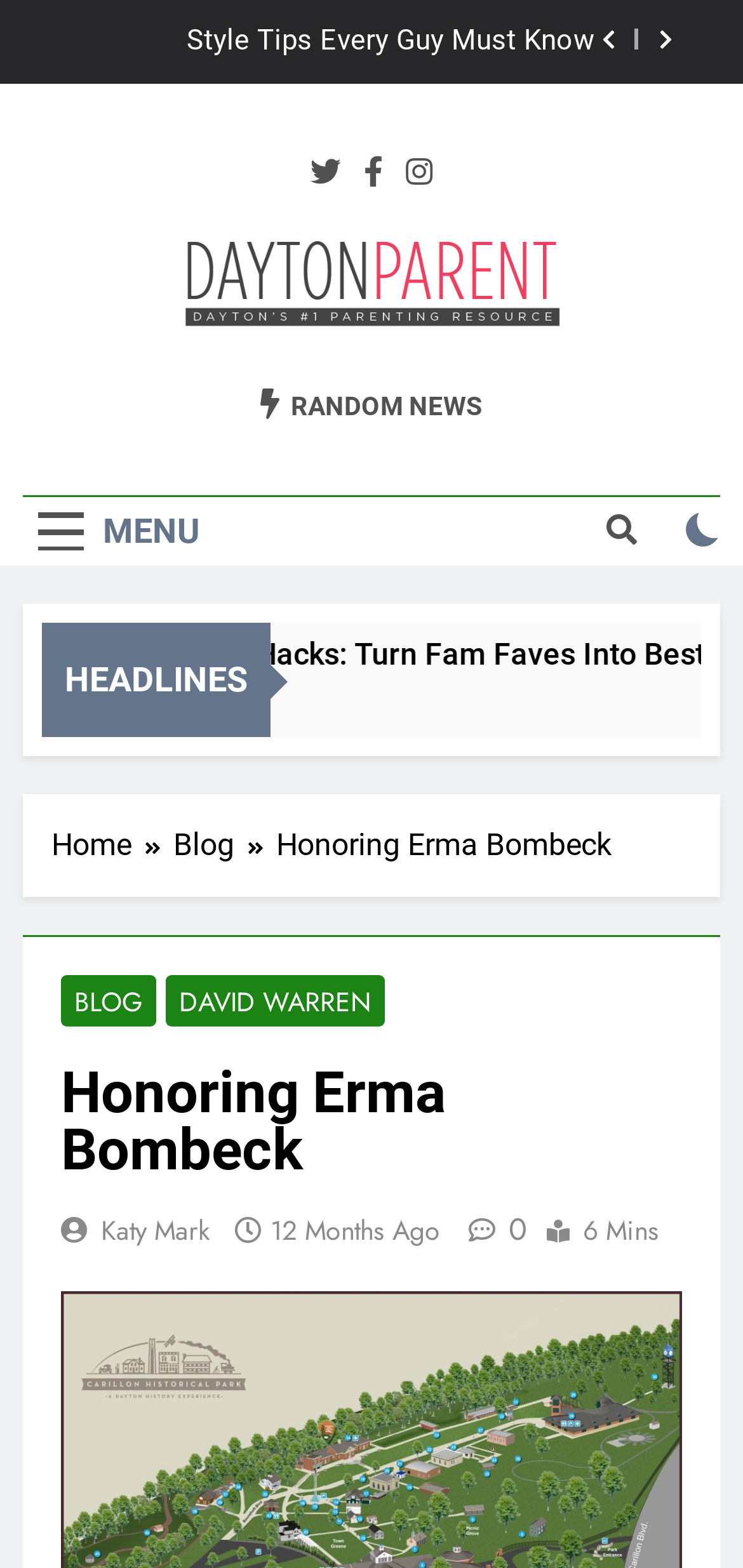Extract the bounding box coordinates for the UI element described by the text: "Blog". The coordinates should be in the form of [left, top, right, bottom] with values between 0 and 1.

[0.233, 0.525, 0.372, 0.554]